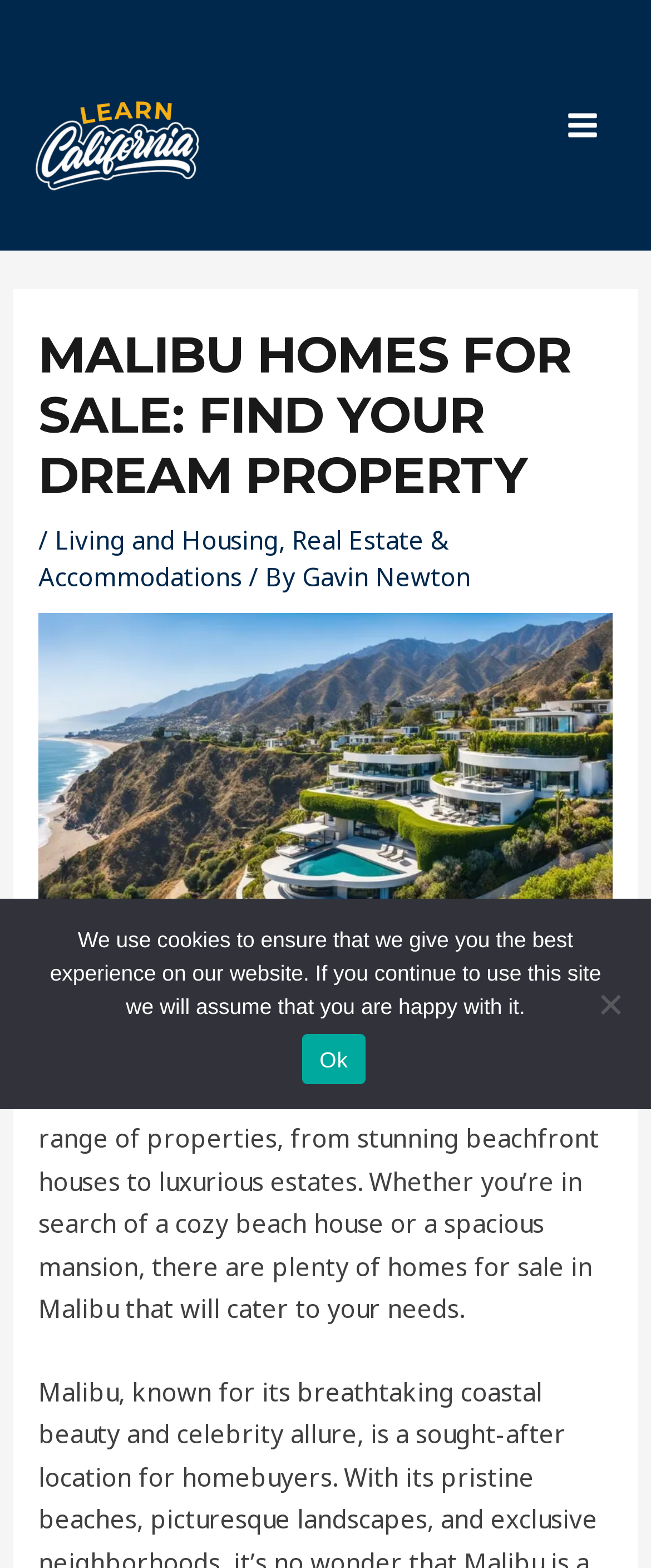What is the tone of the webpage?
Answer the question with a thorough and detailed explanation.

The tone of the webpage is informative, as it provides detailed information about the Malibu real estate market, the types of properties available, and the options for users to find their dream homes, without any promotional or persuasive language.